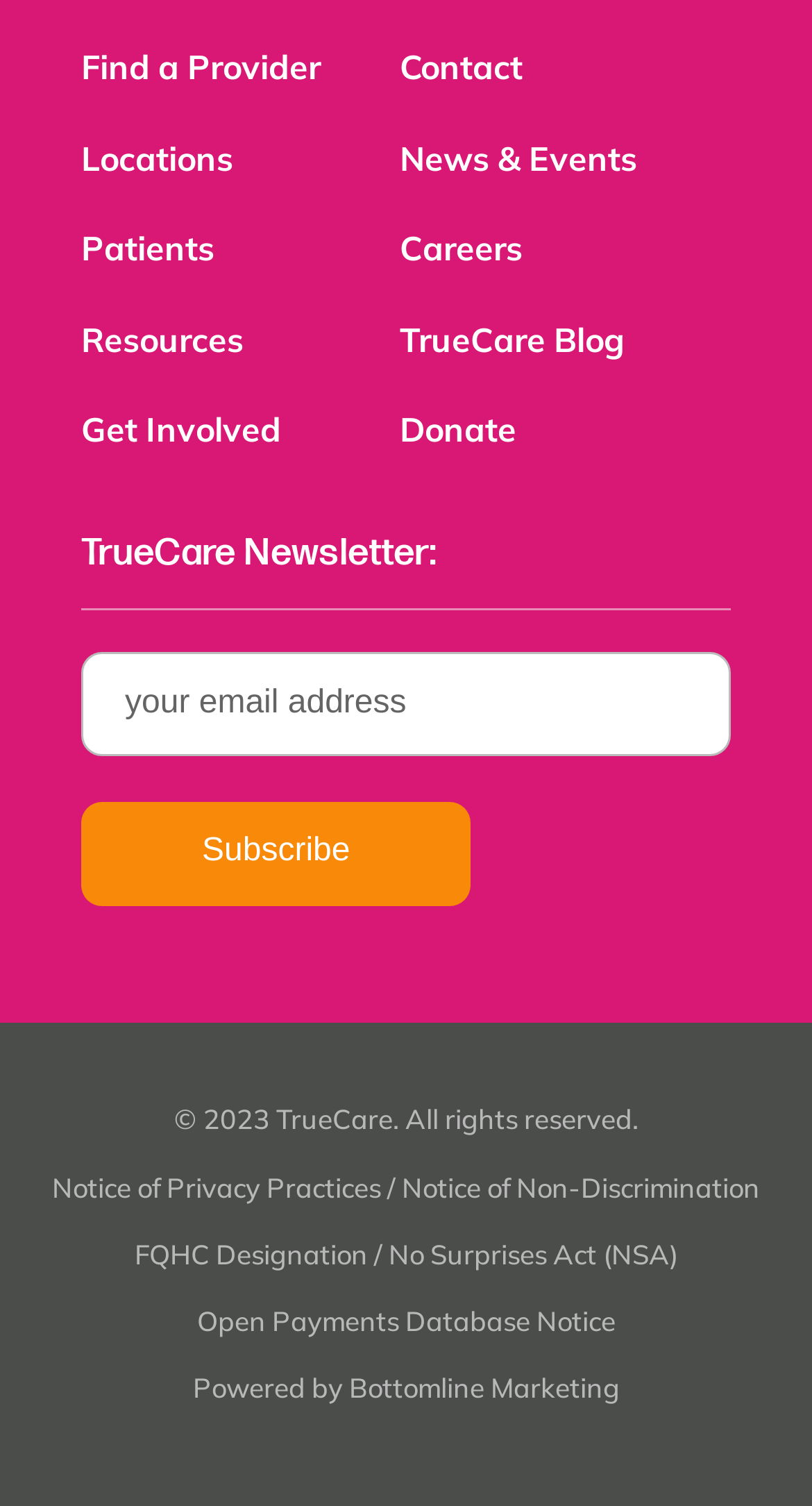Please identify the bounding box coordinates of the element that needs to be clicked to perform the following instruction: "Read the latest news and events".

[0.492, 0.088, 0.784, 0.137]